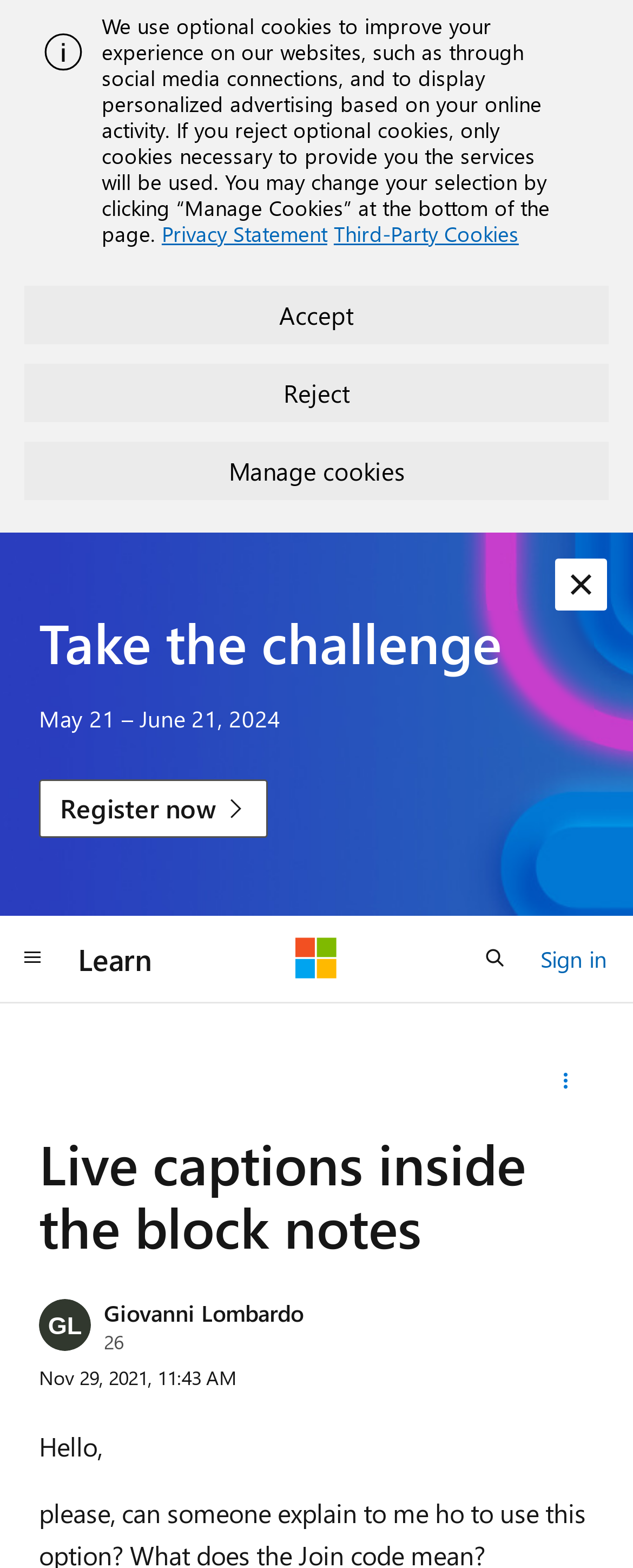Please identify the bounding box coordinates of the clickable area that will fulfill the following instruction: "Click the 'Share this question' disclosure triangle". The coordinates should be in the format of four float numbers between 0 and 1, i.e., [left, top, right, bottom].

[0.848, 0.673, 0.938, 0.706]